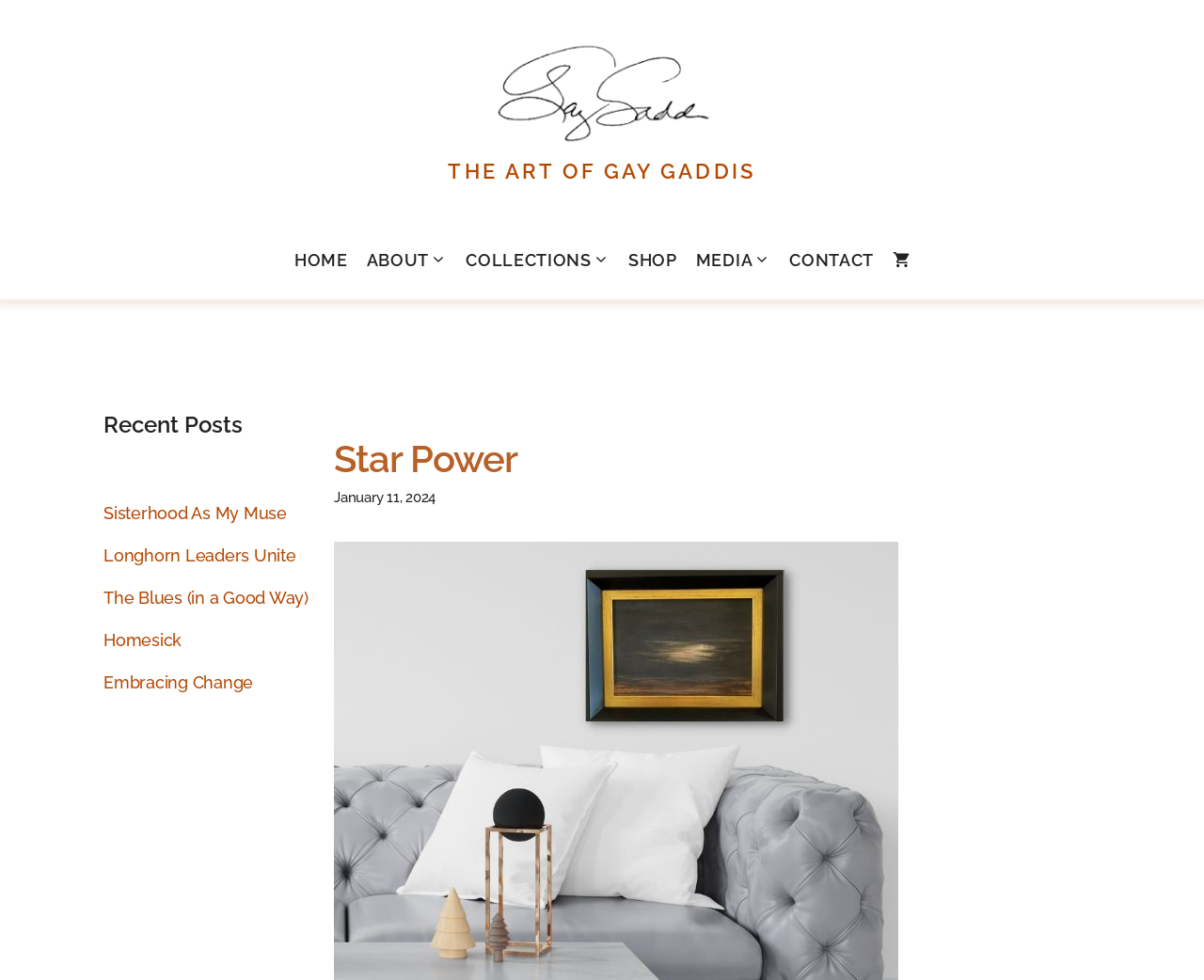Kindly determine the bounding box coordinates for the area that needs to be clicked to execute this instruction: "go to home page".

[0.237, 0.247, 0.297, 0.284]